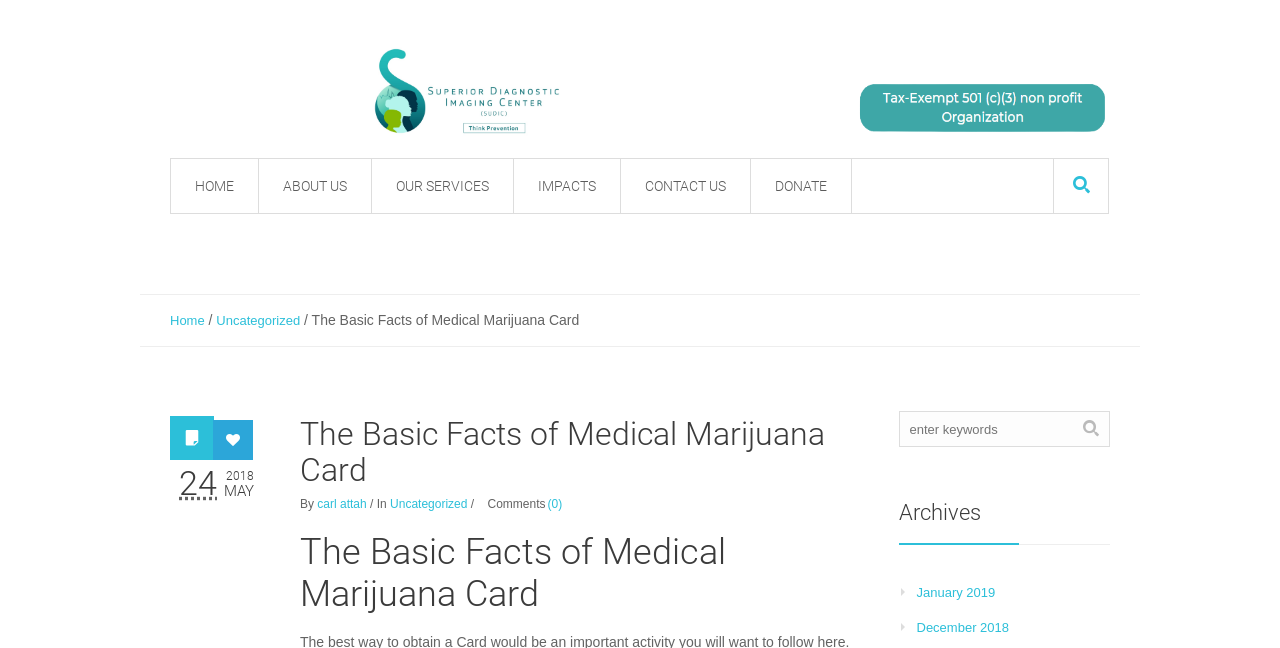Find the bounding box coordinates of the area to click in order to follow the instruction: "read about medical marijuana card".

[0.243, 0.481, 0.453, 0.506]